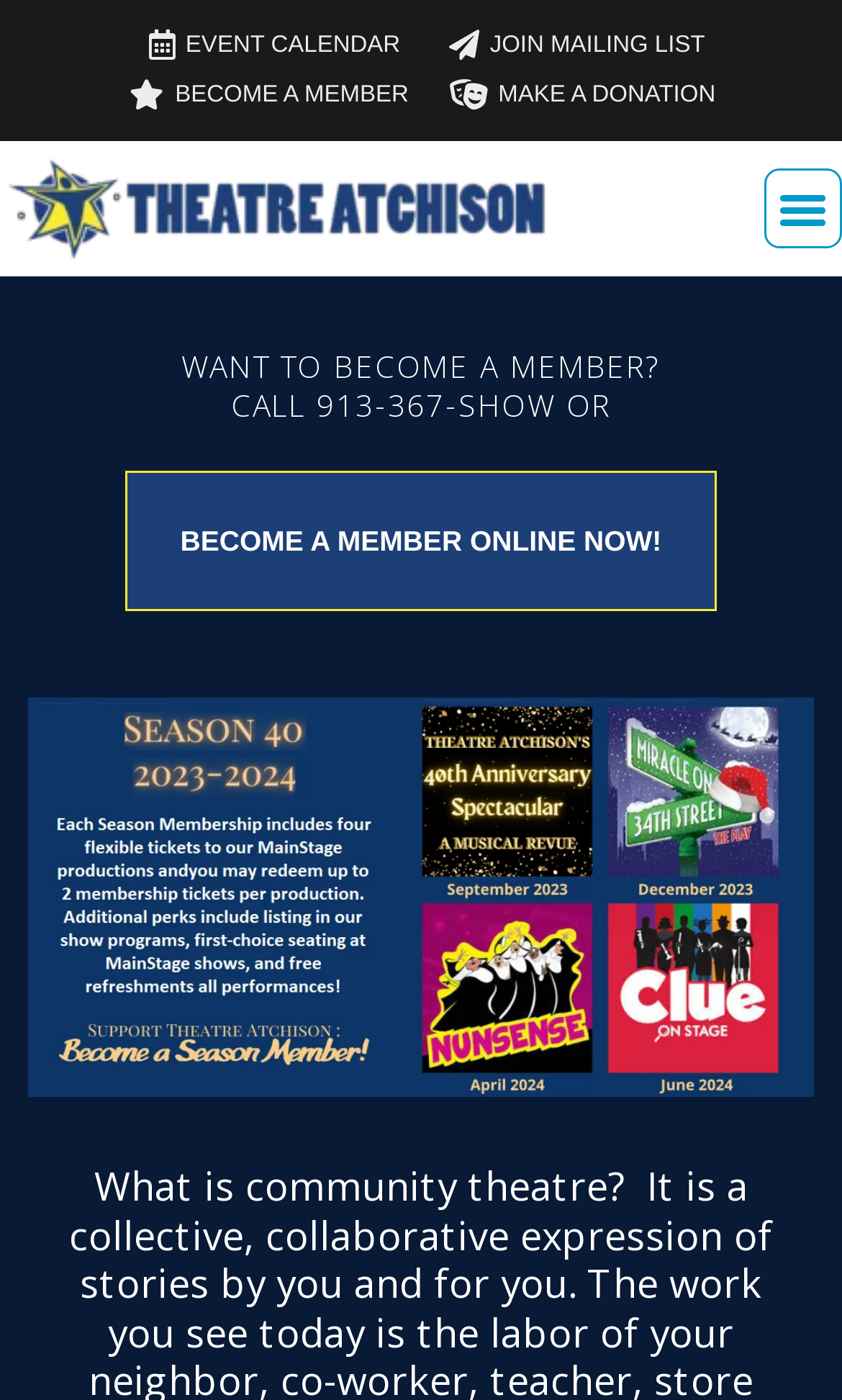How many links are in the top navigation bar?
Please use the image to provide a one-word or short phrase answer.

4